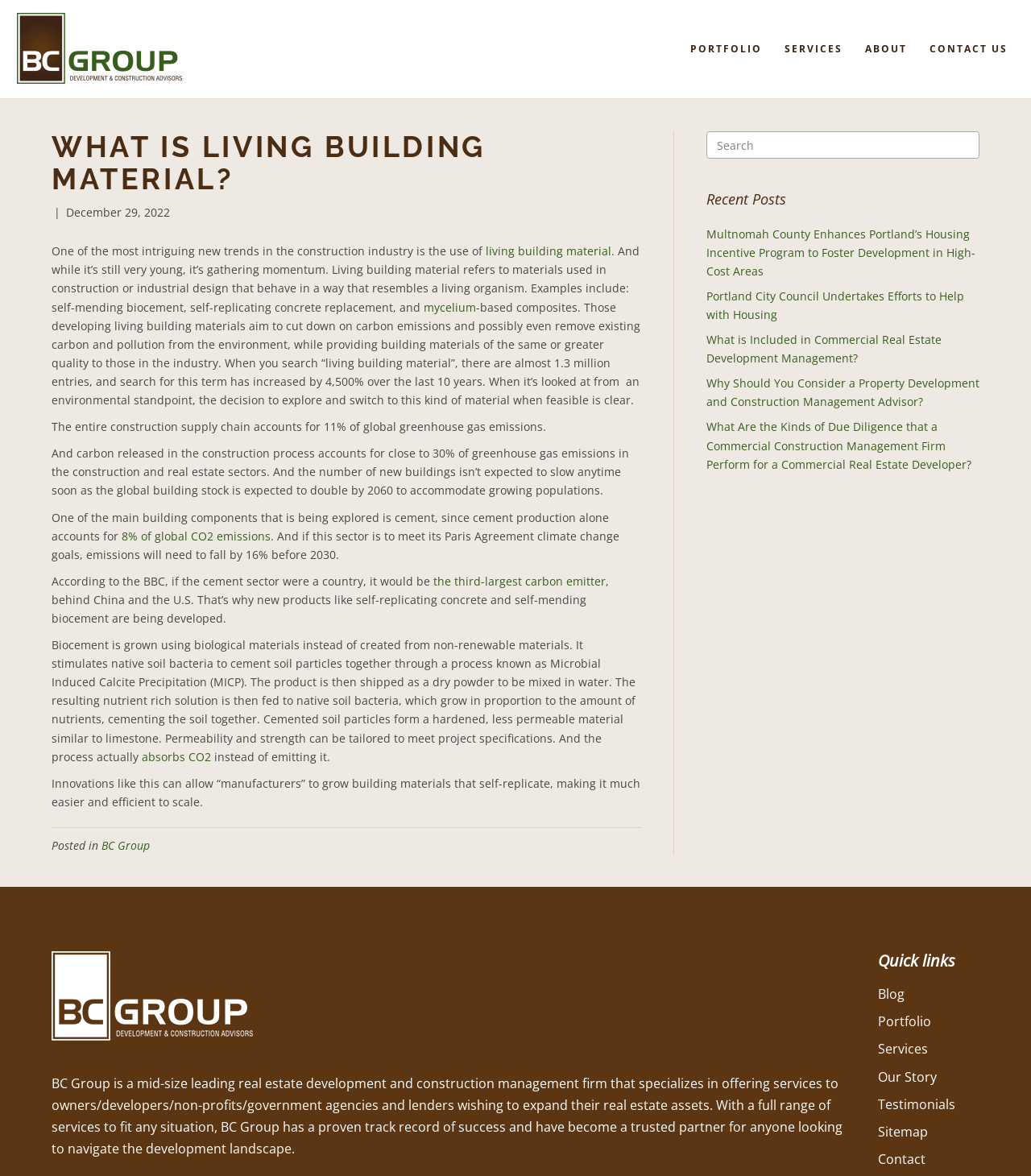Give a one-word or short-phrase answer to the following question: 
What is the percentage of global greenhouse gas emissions accounted for by the construction supply chain?

11%